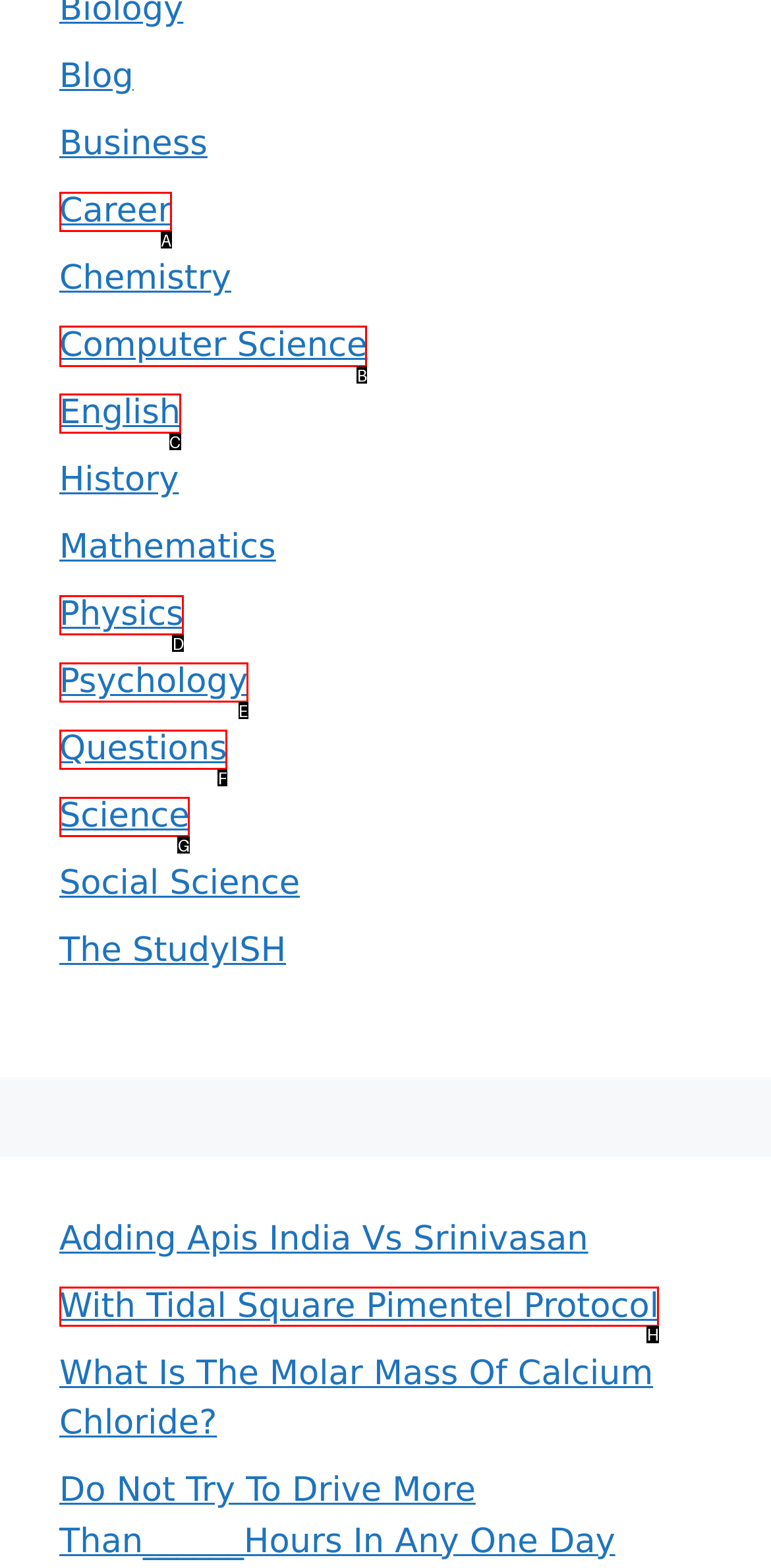Which letter corresponds to the correct option to complete the task: explore computer science?
Answer with the letter of the chosen UI element.

B